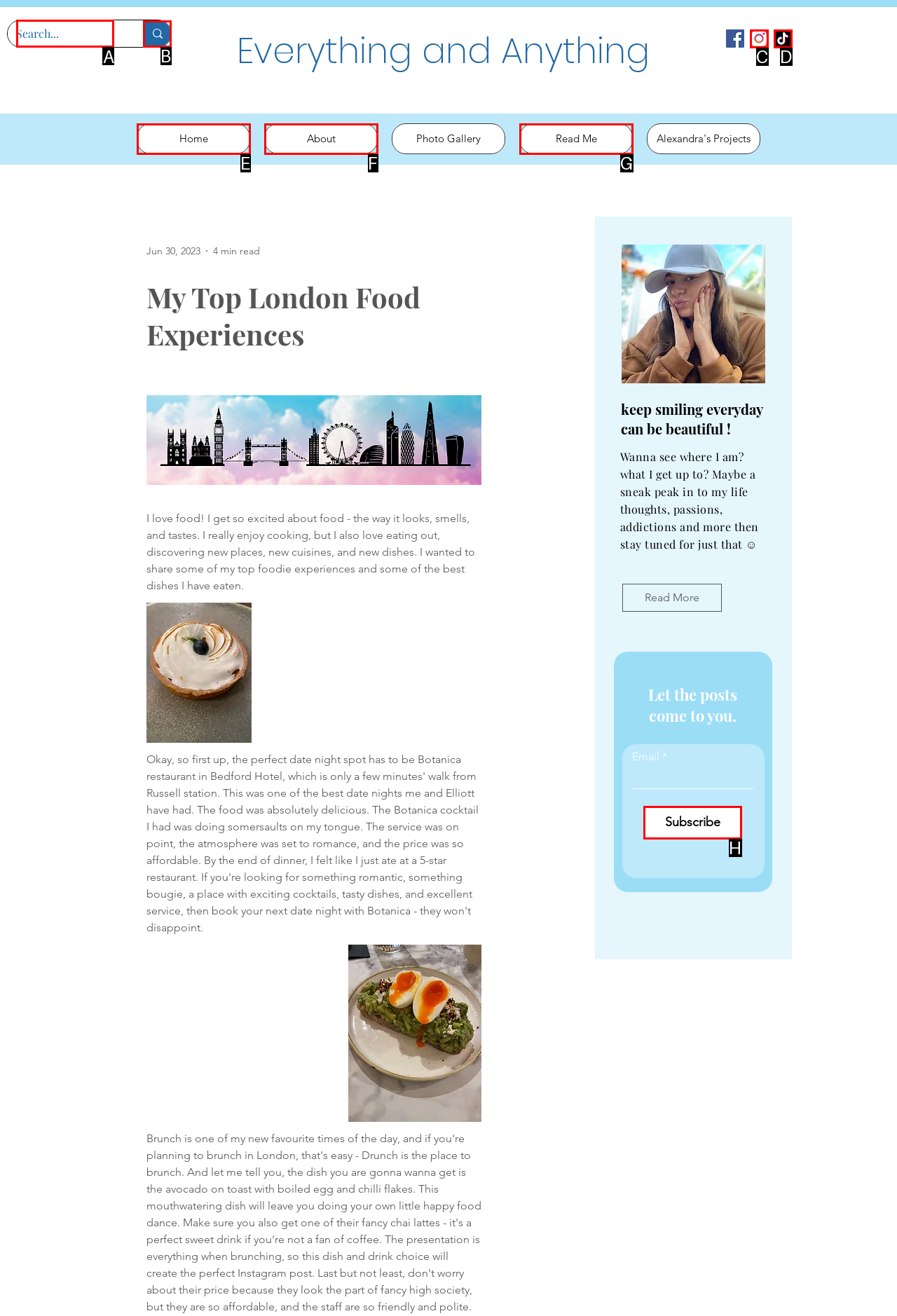Identify the correct UI element to click for the following task: Search for something Choose the option's letter based on the given choices.

A